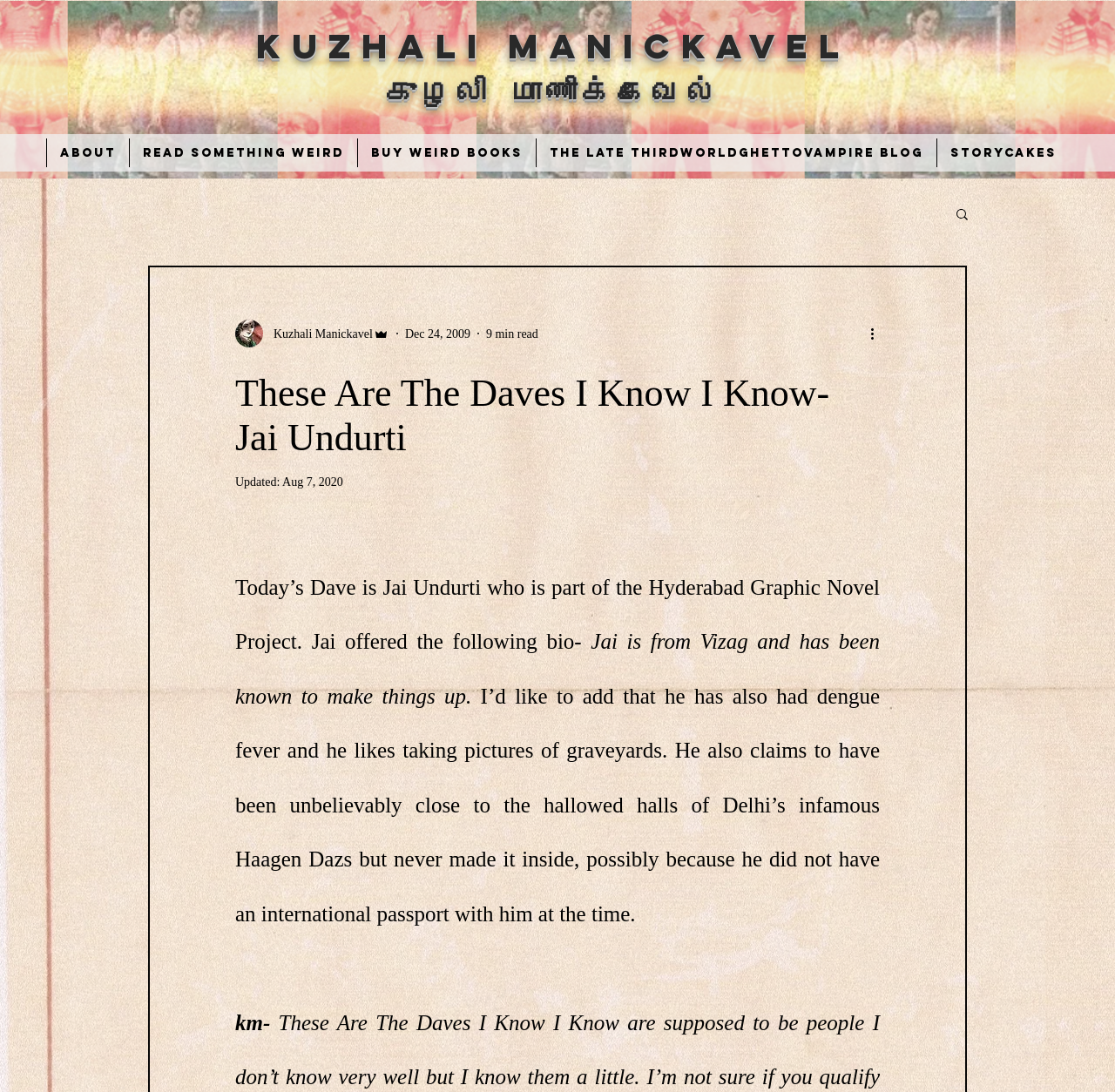Predict the bounding box coordinates of the UI element that matches this description: "aria-label="More actions"". The coordinates should be in the format [left, top, right, bottom] with each value between 0 and 1.

[0.778, 0.296, 0.797, 0.315]